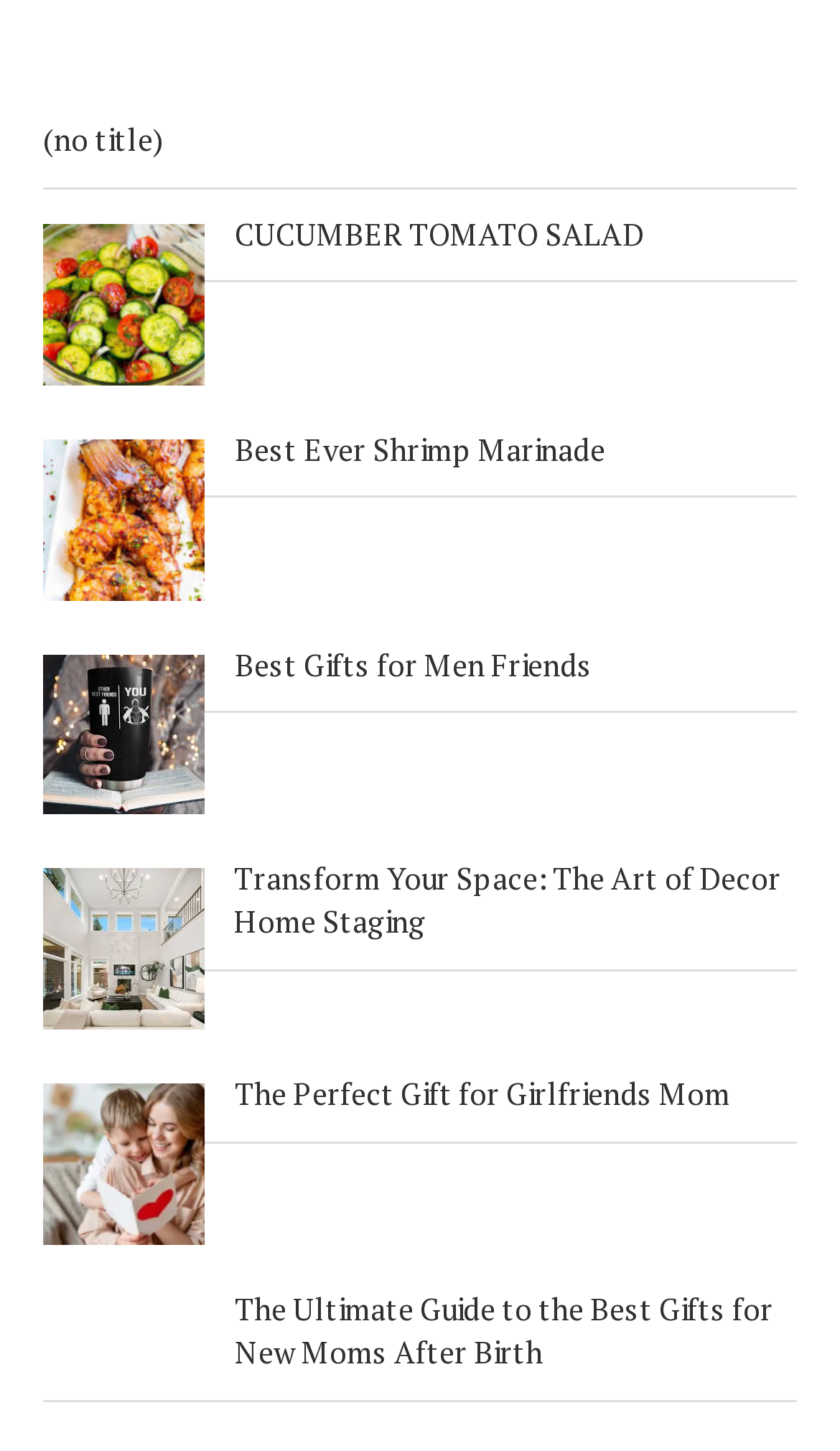What is the topic of the last link on the page?
Using the screenshot, give a one-word or short phrase answer.

Gifts for New Moms